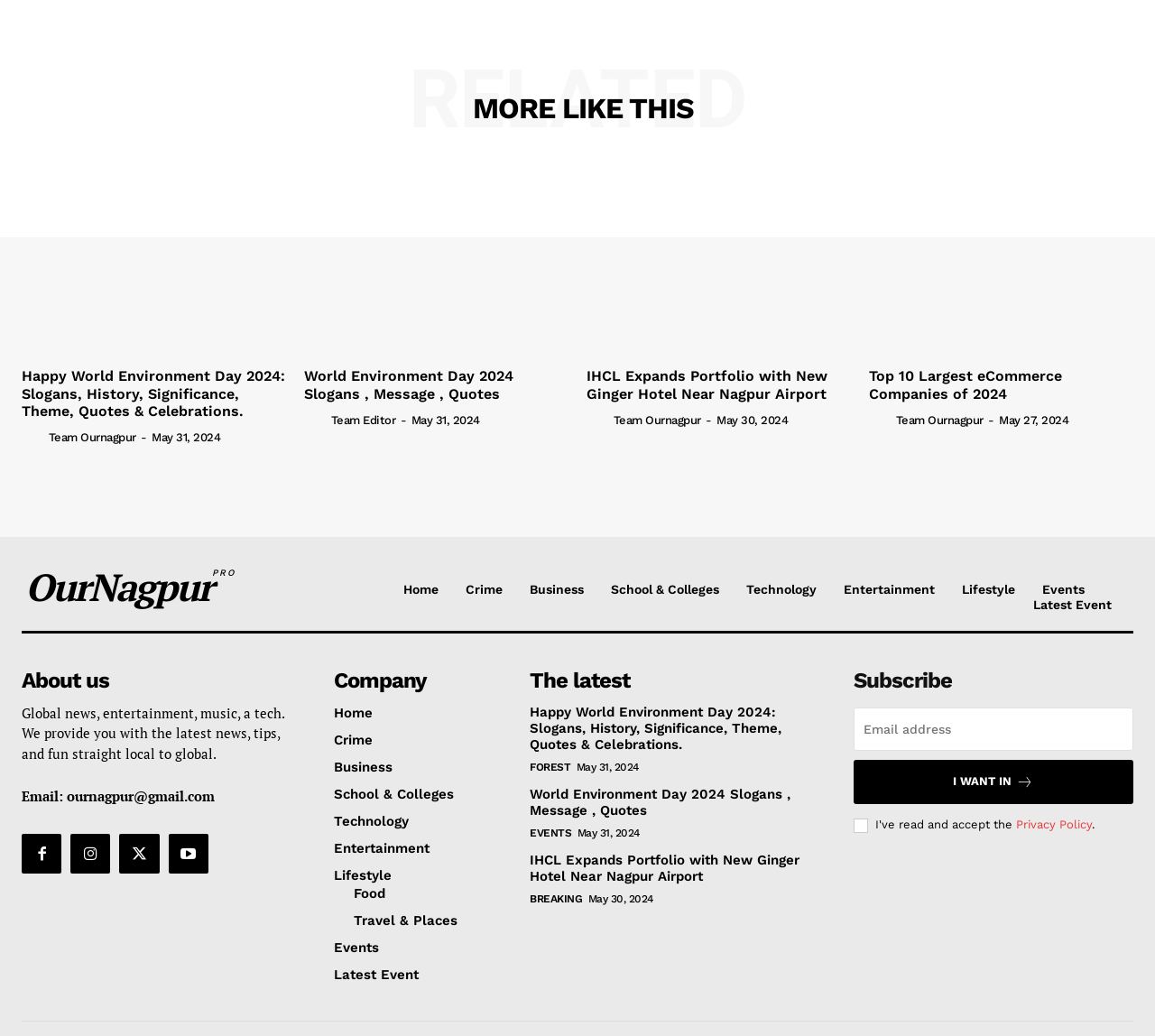Highlight the bounding box of the UI element that corresponds to this description: "aria-label="email" name="email" placeholder="Email address"".

[0.739, 0.682, 0.981, 0.724]